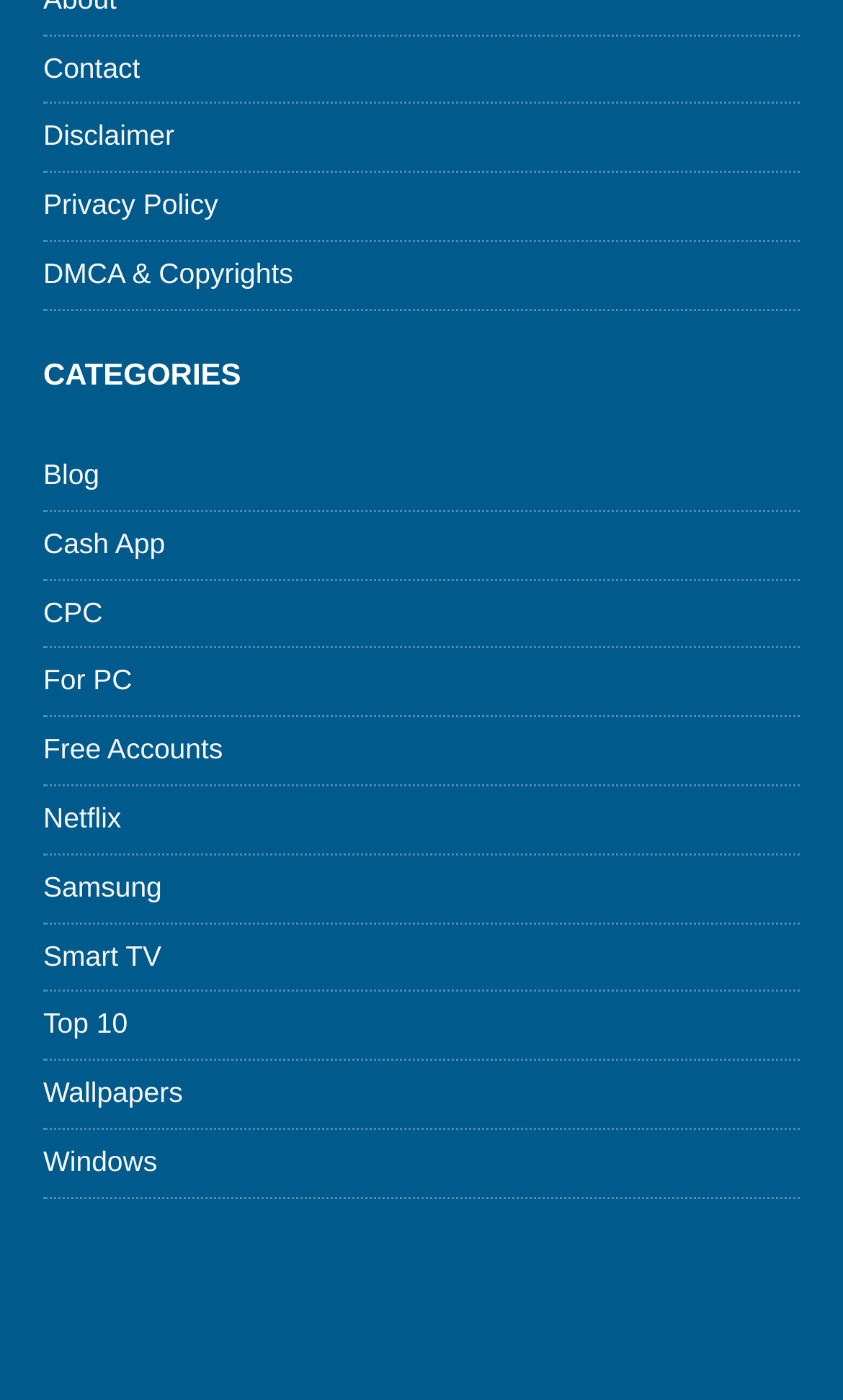What type of content is available on this website?
Look at the screenshot and give a one-word or phrase answer.

Varied content